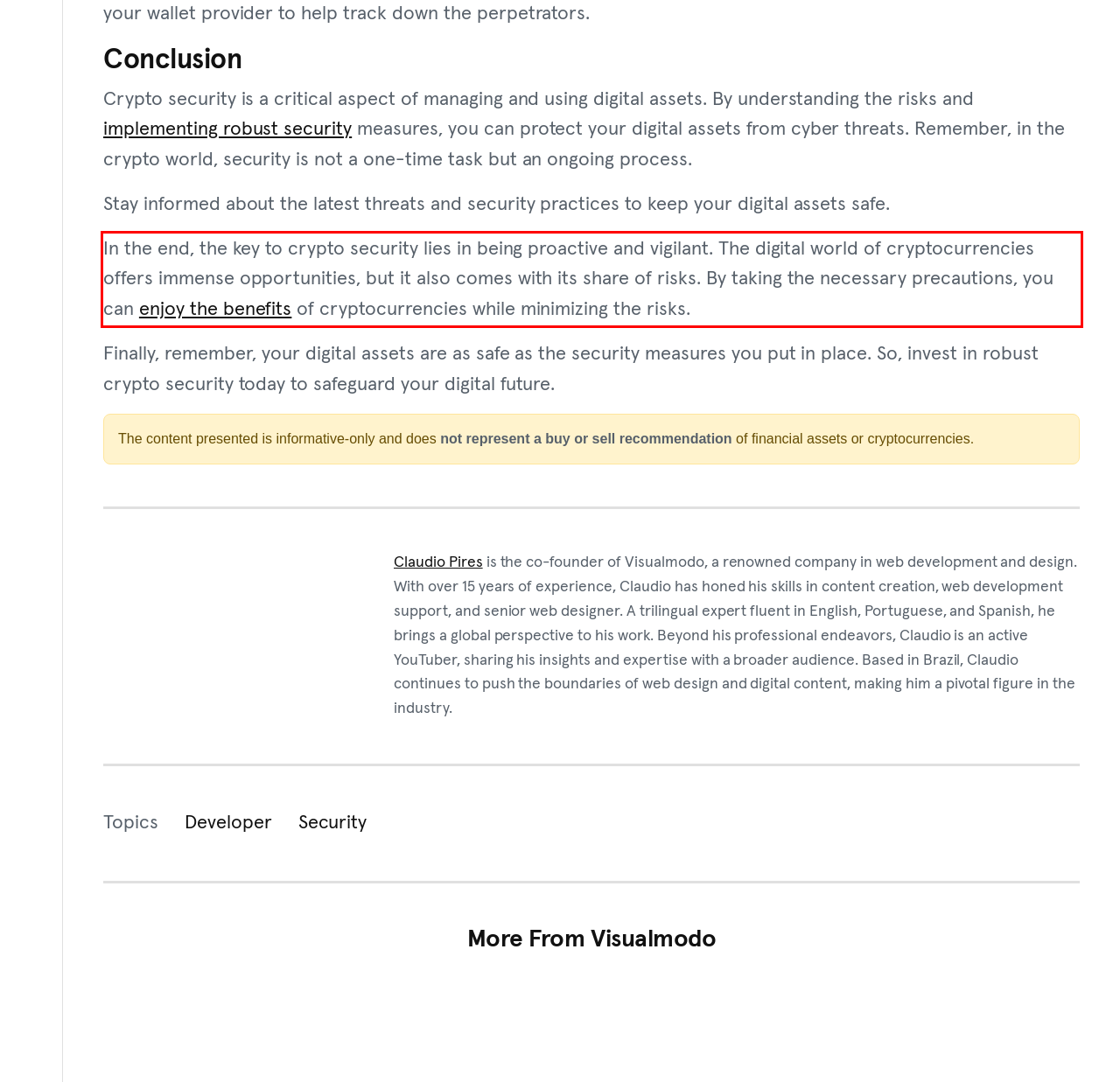Examine the webpage screenshot, find the red bounding box, and extract the text content within this marked area.

In the end, the key to crypto security lies in being proactive and vigilant. The digital world of cryptocurrencies offers immense opportunities, but it also comes with its share of risks. By taking the necessary precautions, you can enjoy the benefits of cryptocurrencies while minimizing the risks.